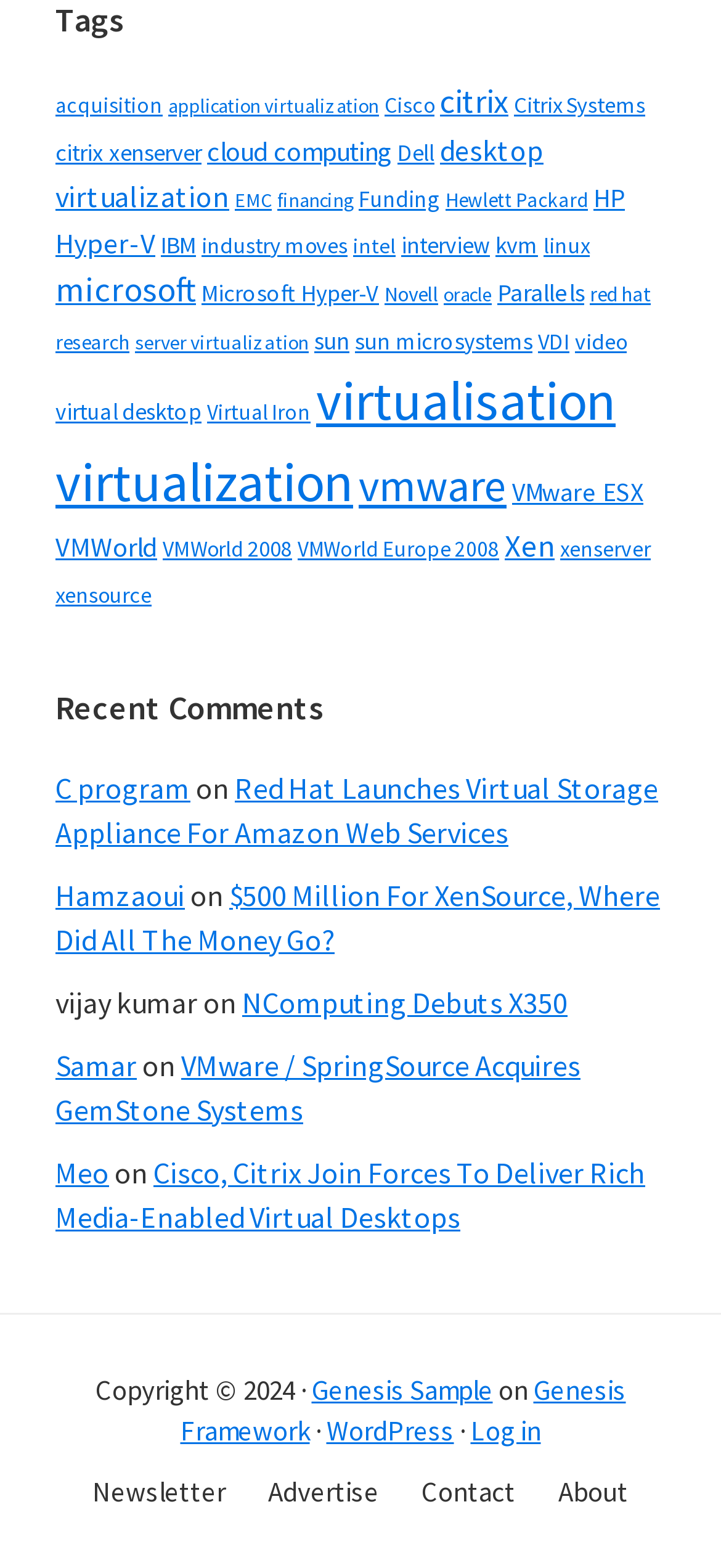Answer briefly with one word or phrase:
How many items are there under 'virtualisation'?

1,217